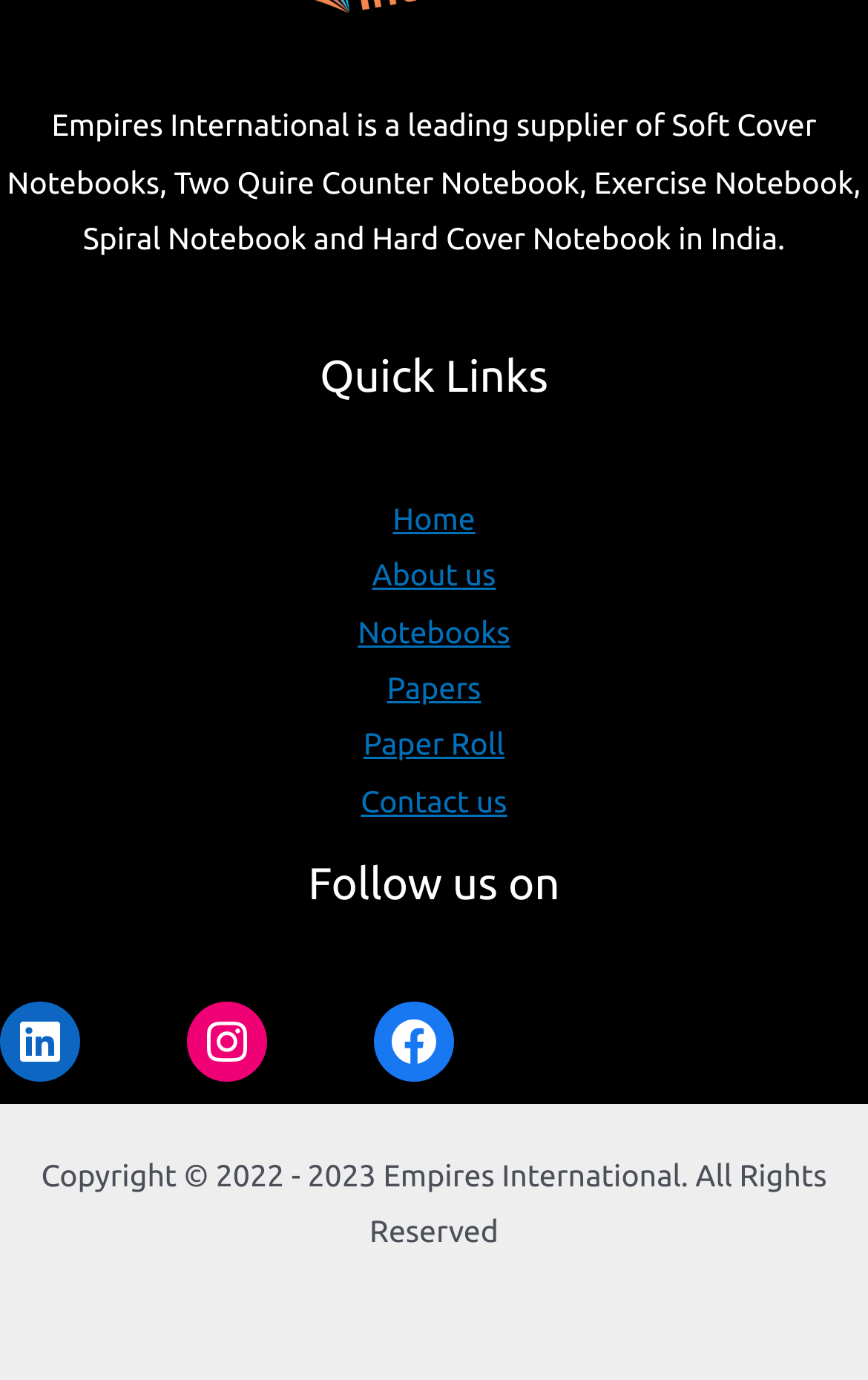How can users contact Empires International?
Look at the image and respond with a single word or a short phrase.

Through the Contact us link